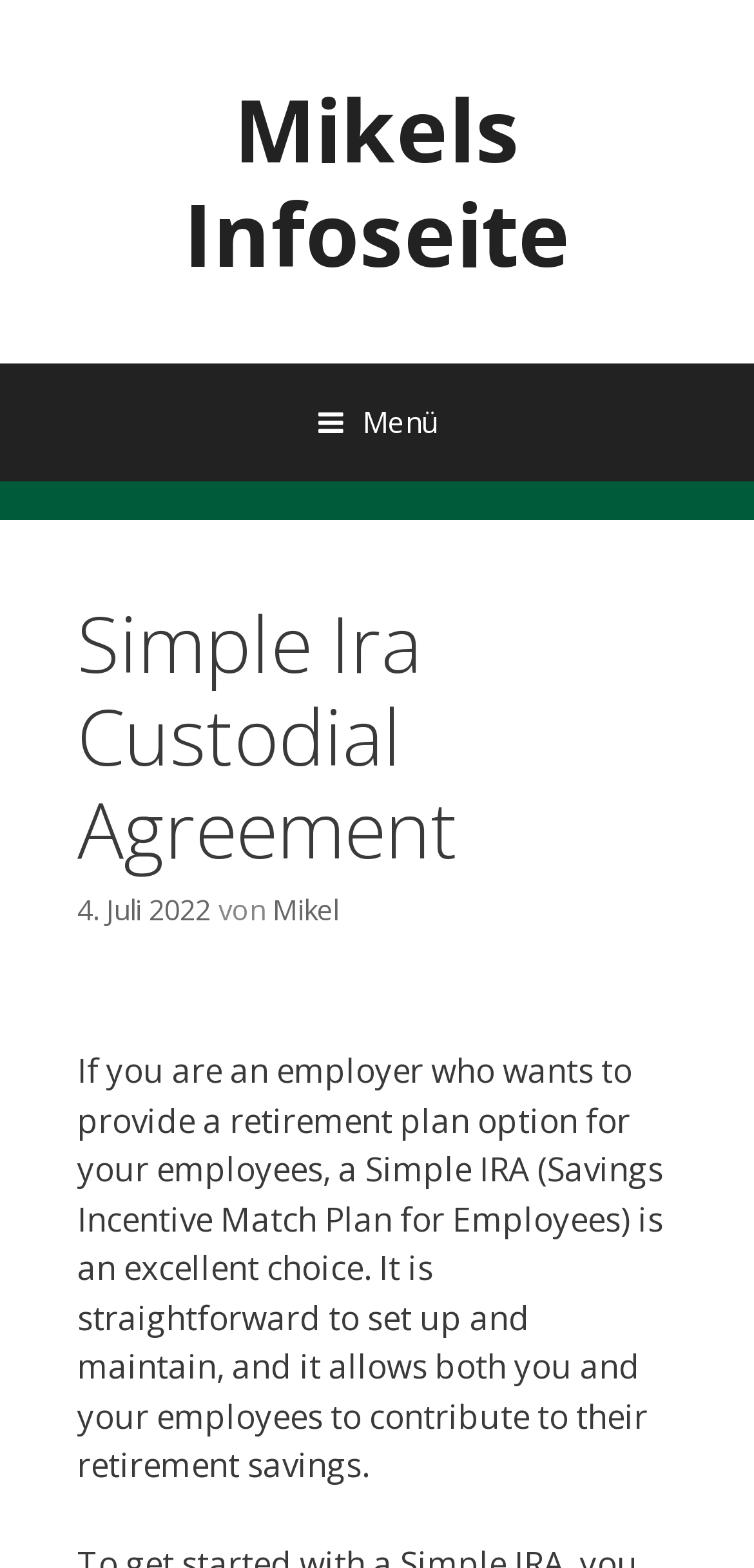Please give a succinct answer to the question in one word or phrase:
Who wrote the article?

Mikel